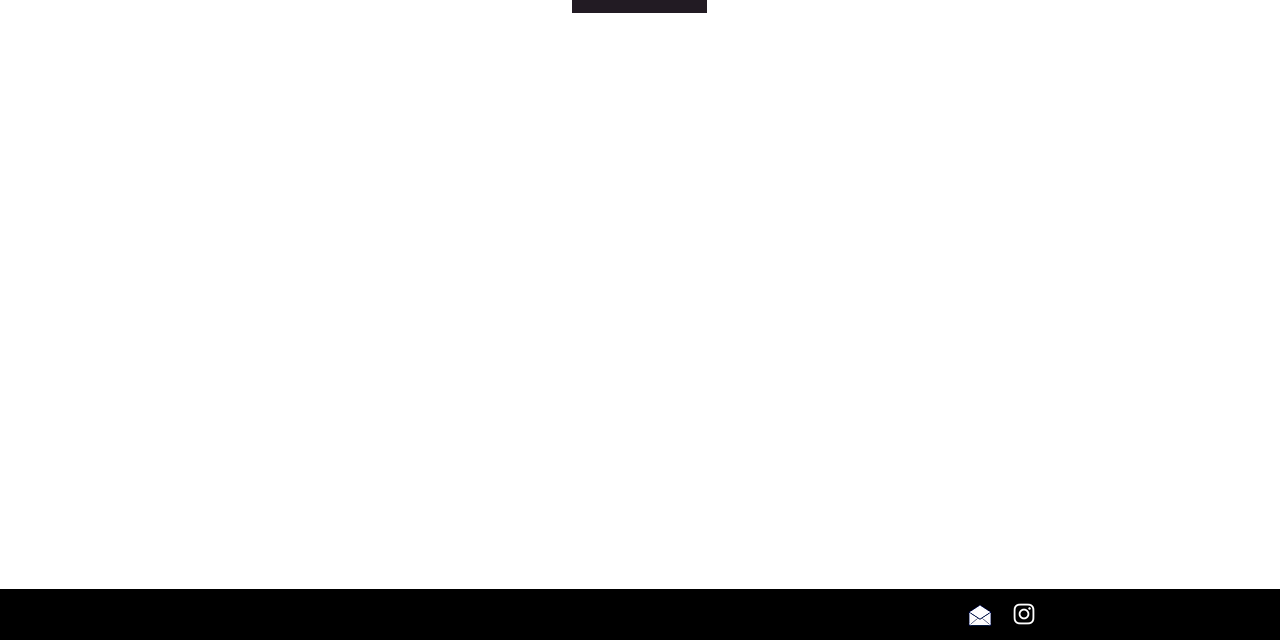Using the element description provided, determine the bounding box coordinates in the format (top-left x, top-left y, bottom-right x, bottom-right y). Ensure that all values are floating point numbers between 0 and 1. Element description: aria-label="Weiß Instagram Icon"

[0.789, 0.938, 0.811, 0.981]